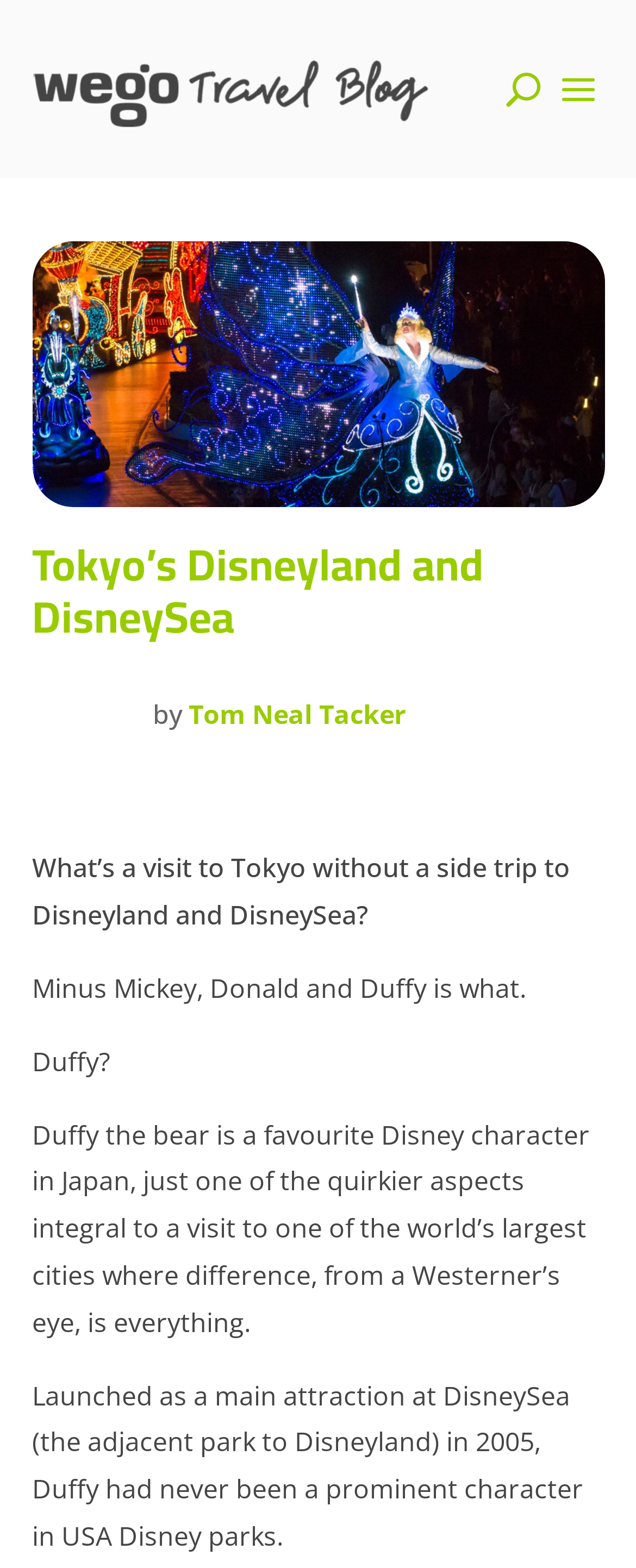Create an in-depth description of the webpage, covering main sections.

The webpage is about Tokyo's Disneyland and DisneySea, with a focus on the Disney character Duffy. At the top left of the page, there is a link to "Wego Travel Blog" accompanied by an image with the same name. Below this, there is a larger image of Tokyo's Disneyland and DisneySea, followed by a heading with the same title.

To the right of the heading, there is a byline "by Tom Neal Tacker". Below this, there is a series of paragraphs discussing Duffy, a favorite Disney character in Japan. The first paragraph asks what a visit to Tokyo would be without a side trip to Disneyland and DisneySea, minus Mickey, Donald, and Duffy. The second paragraph introduces Duffy, and the third paragraph provides more information about Duffy's history, including its launch as a main attraction at DisneySea in 2005.

There are a total of 3 images on the page, including the two mentioned earlier and a third image that is not described. The text is organized in a clear and readable format, with headings and paragraphs that flow logically. Overall, the page appears to be a blog post or article about Tokyo's Disneyland and DisneySea, with a focus on the unique aspects of these parks, particularly the character Duffy.